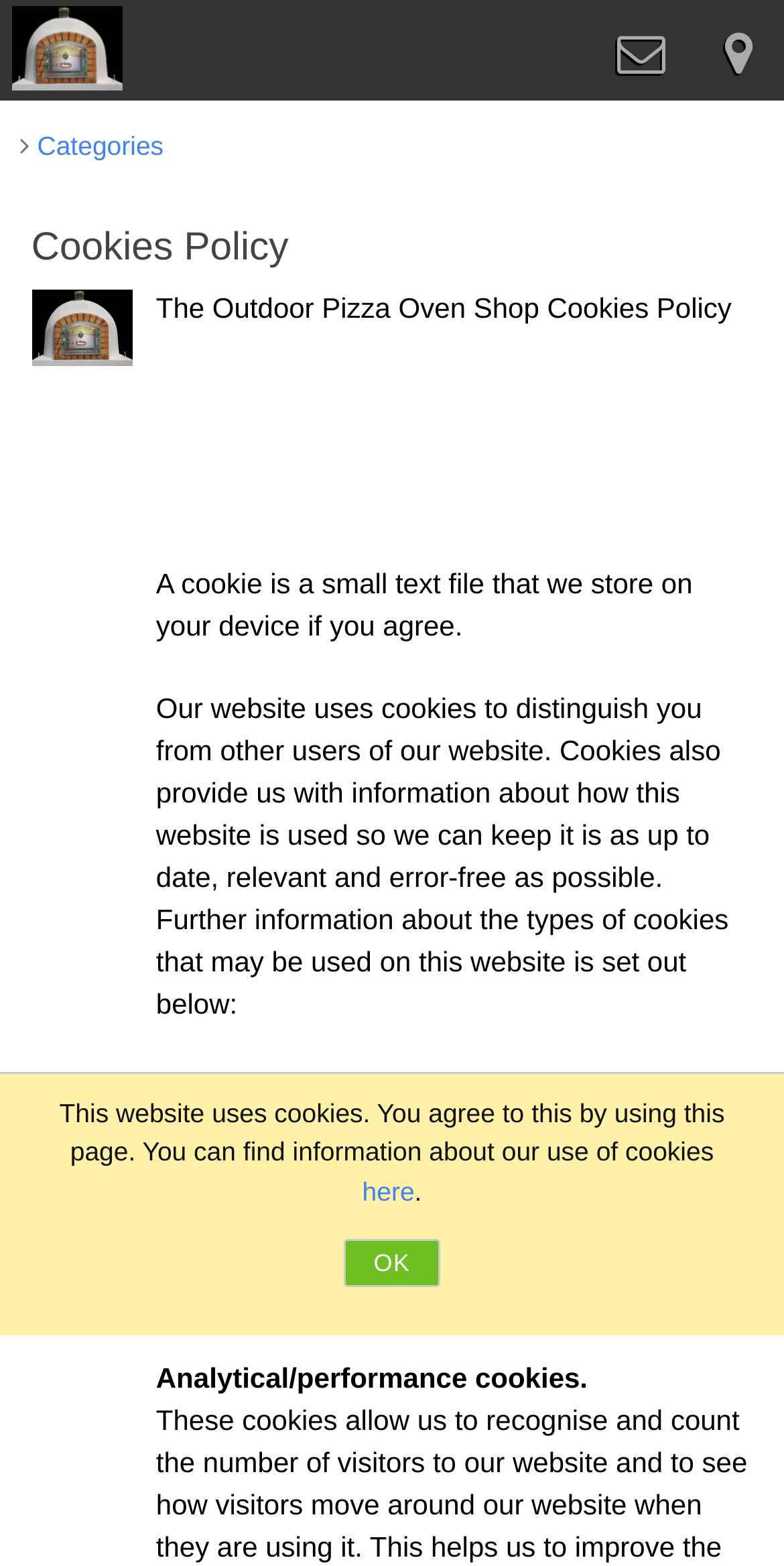Respond with a single word or phrase:
What type of cookies are essential to the operation of the website?

Strictly necessary cookies